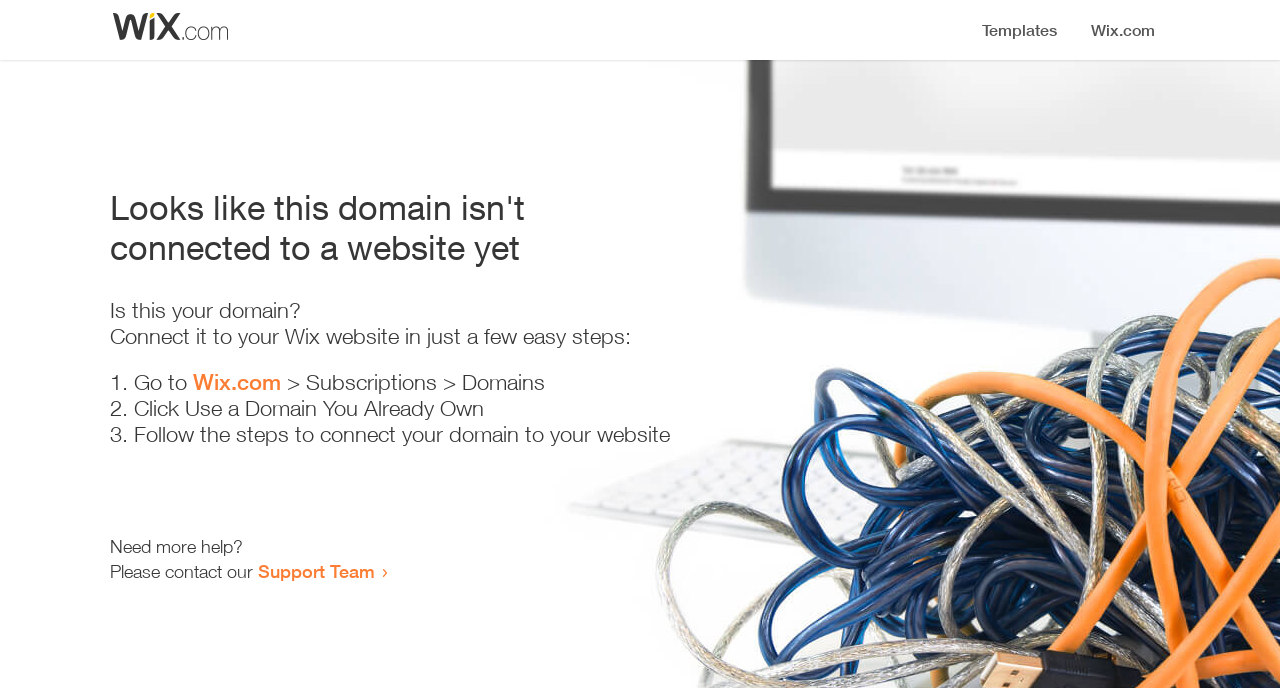Predict the bounding box of the UI element based on this description: "Insulating Oil Transformer Oil Purifier".

None